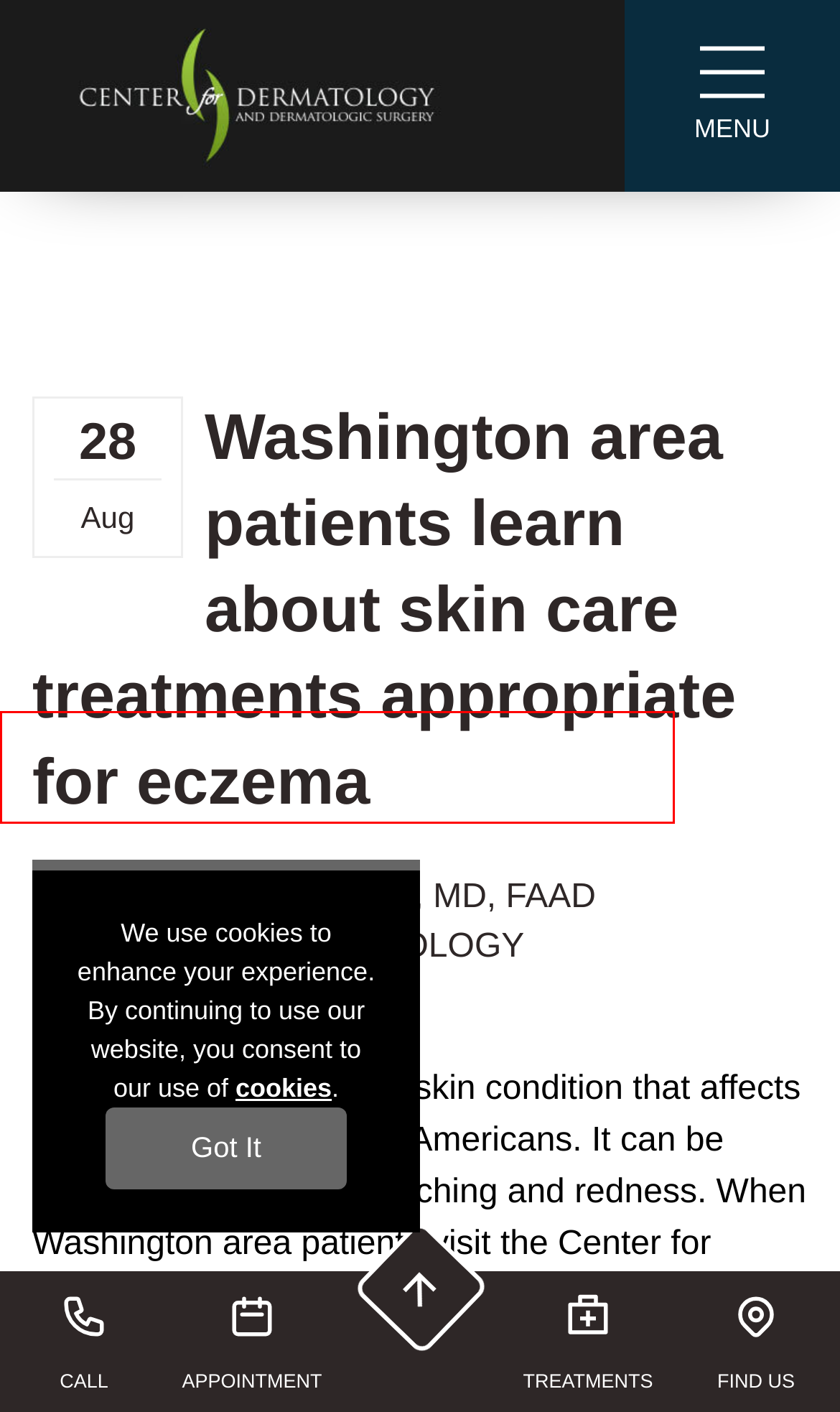You have a screenshot of a webpage with an element surrounded by a red bounding box. Choose the webpage description that best describes the new page after clicking the element inside the red bounding box. Here are the candidates:
A. Anti Aging Skin Care Washington DC - Annapolis MD | Dr. Burgess
B. Injectables Washington DC - Botox Washington - Xeomin Annapolis - Dermatologist Washington 20037
C. Skin Pigment Disorder Washington DC - Annapolis MD | Dr. Burgess
D. Medical Dermatology Archives | Center for Dermatology & Dermatologic Surgery
E. About Dermatologist Washington - Meet Dr. Cheryl M. Burgess
F. Recommended Products - Washington DC | Center for Dermatology
G. Dermal Fillers Washington DC - Annapolis - Soft Tissue Fillers
H. Expert Dermatologist in Annapolis and Washington

F